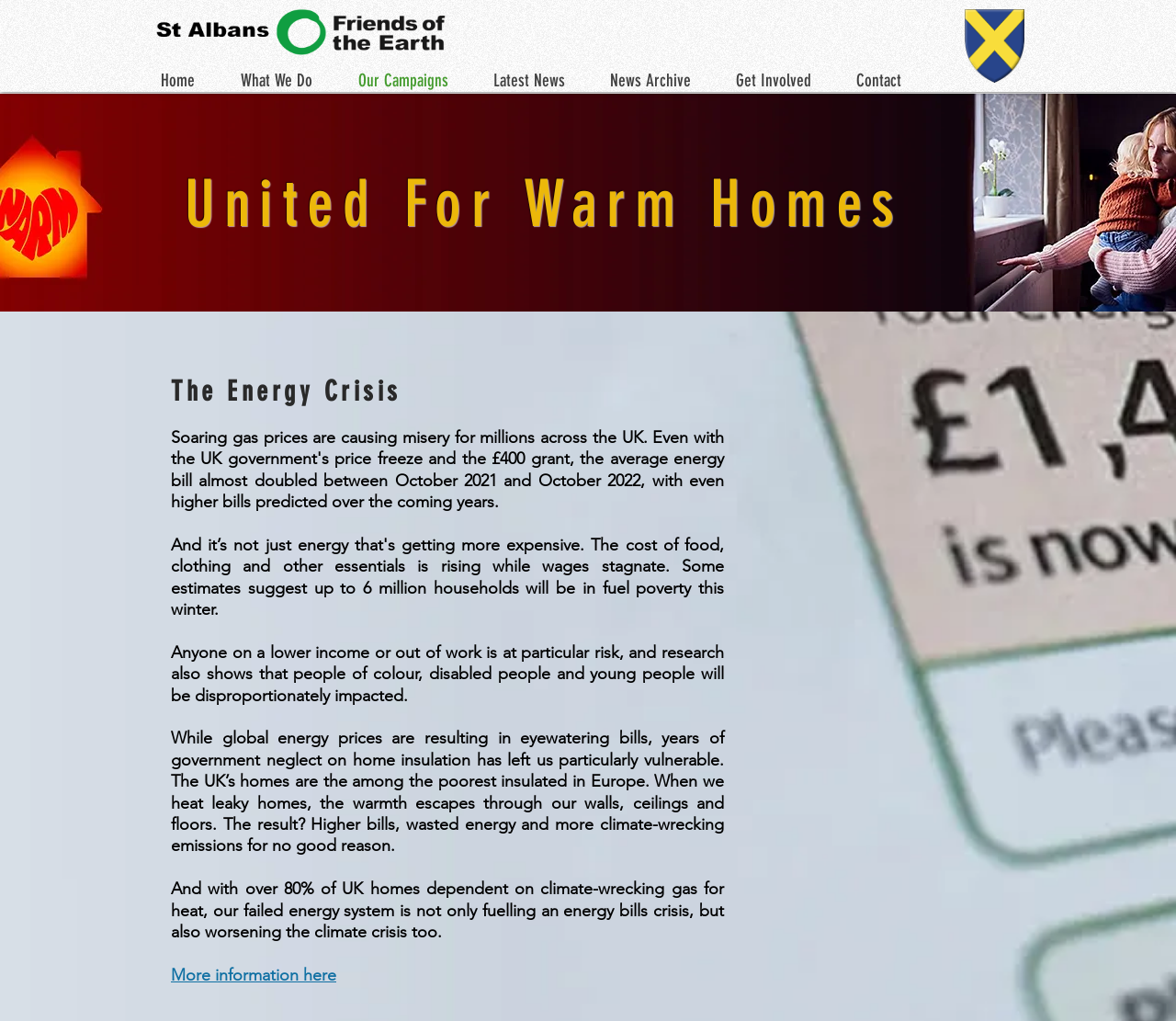Find and provide the bounding box coordinates for the UI element described here: "Latest News". The coordinates should be given as four float numbers between 0 and 1: [left, top, right, bottom].

[0.4, 0.068, 0.499, 0.09]